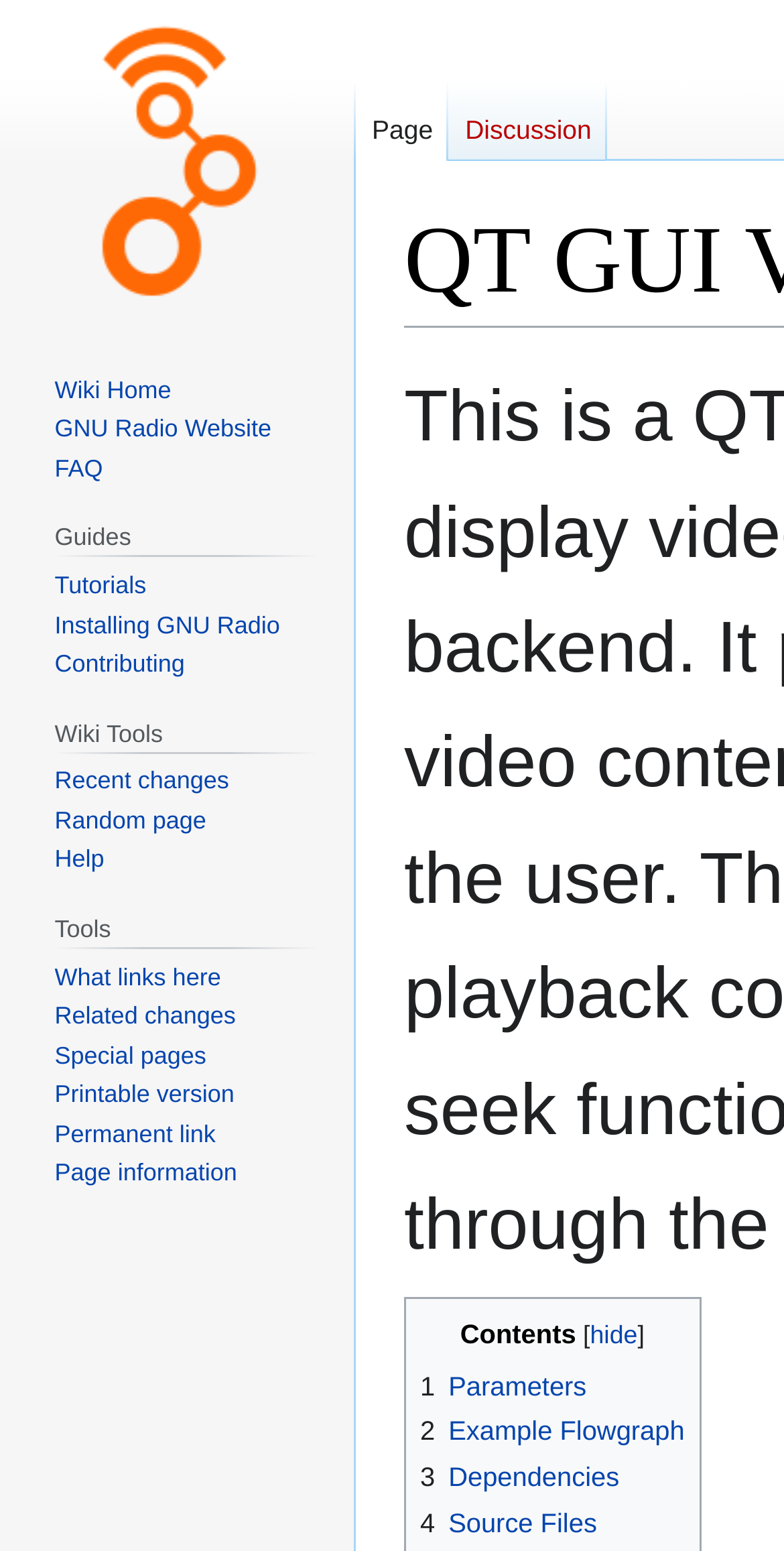What is the first link in the navigation section? Based on the image, give a response in one word or a short phrase.

Wiki Home